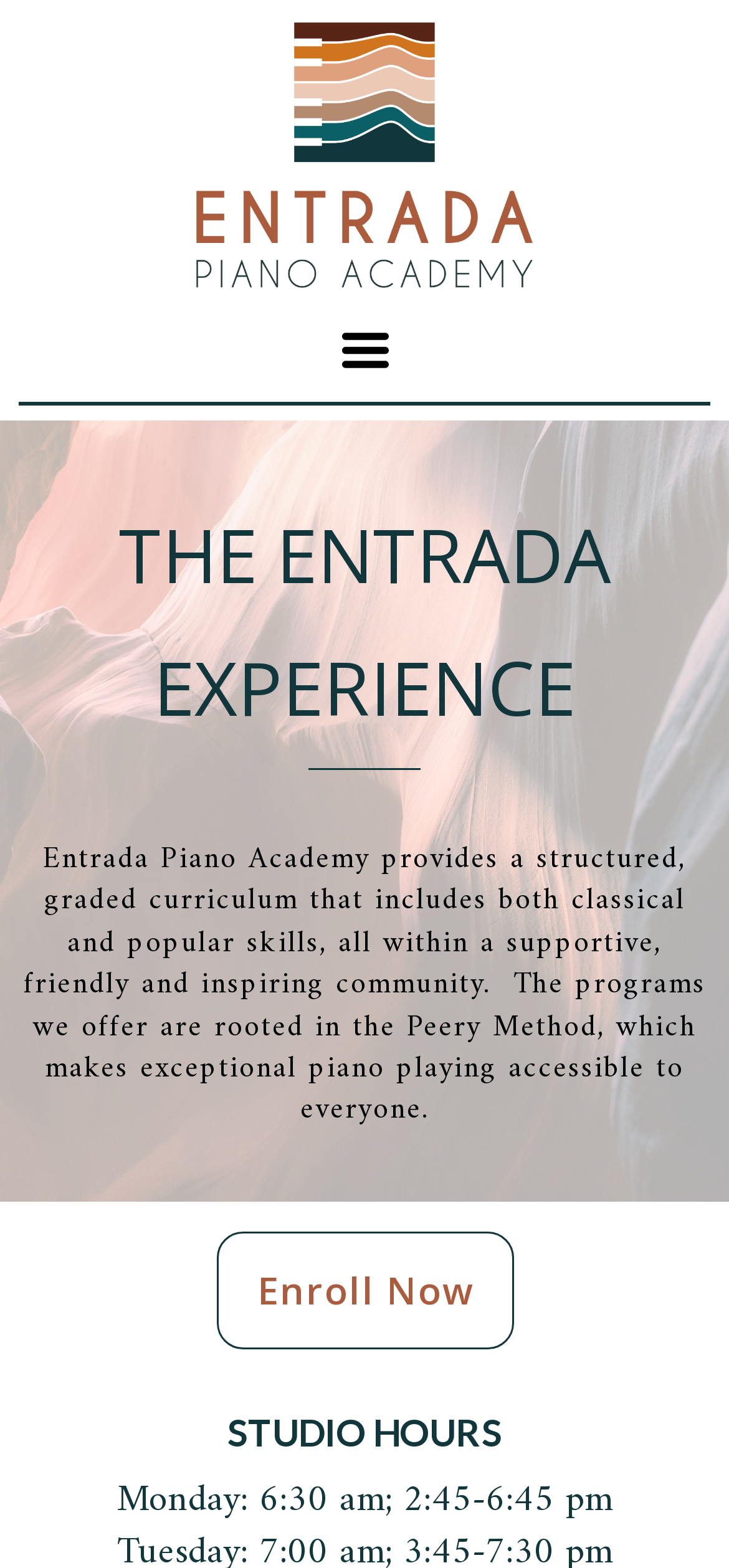Analyze the image and give a detailed response to the question:
What is the focus of the academy's curriculum?

The focus of the academy's curriculum can be found in the middle section of the webpage, where it is written that 'Entrada Piano Academy provides a structured, graded curriculum that includes both classical and popular skills, all within a supportive, friendly and inspiring community.'